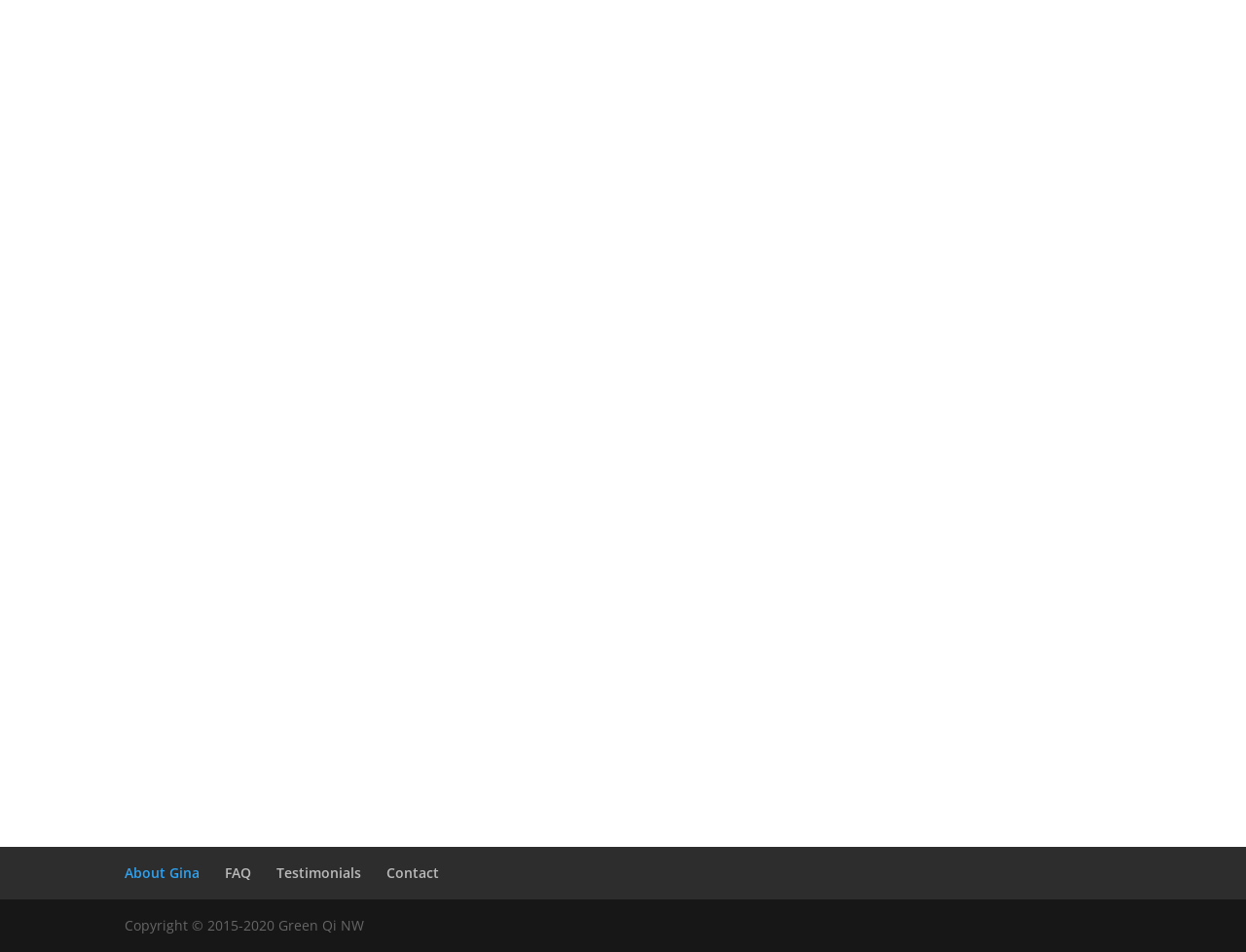Identify the bounding box coordinates for the UI element described as: "Twitter". The coordinates should be provided as four floats between 0 and 1: [left, top, right, bottom].

None